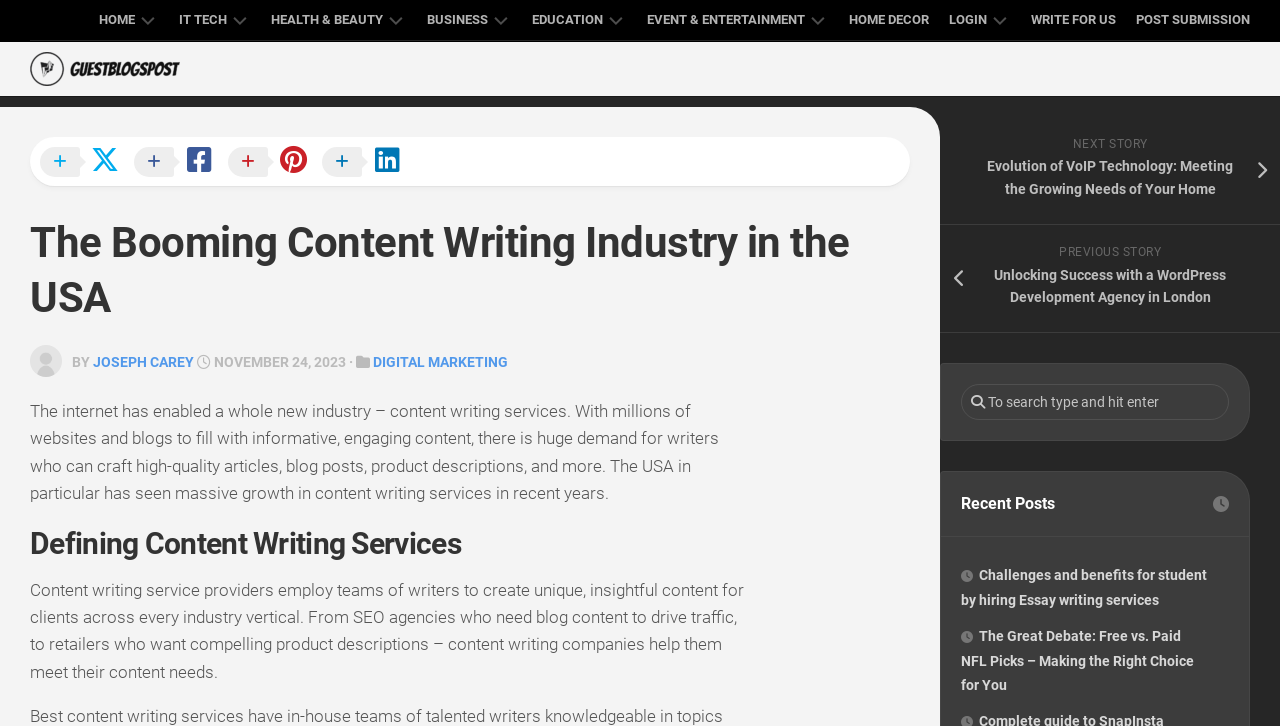Given the element description: "Web Design", predict the bounding box coordinates of this UI element. The coordinates must be four float numbers between 0 and 1, given as [left, top, right, bottom].

[0.14, 0.581, 0.171, 0.664]